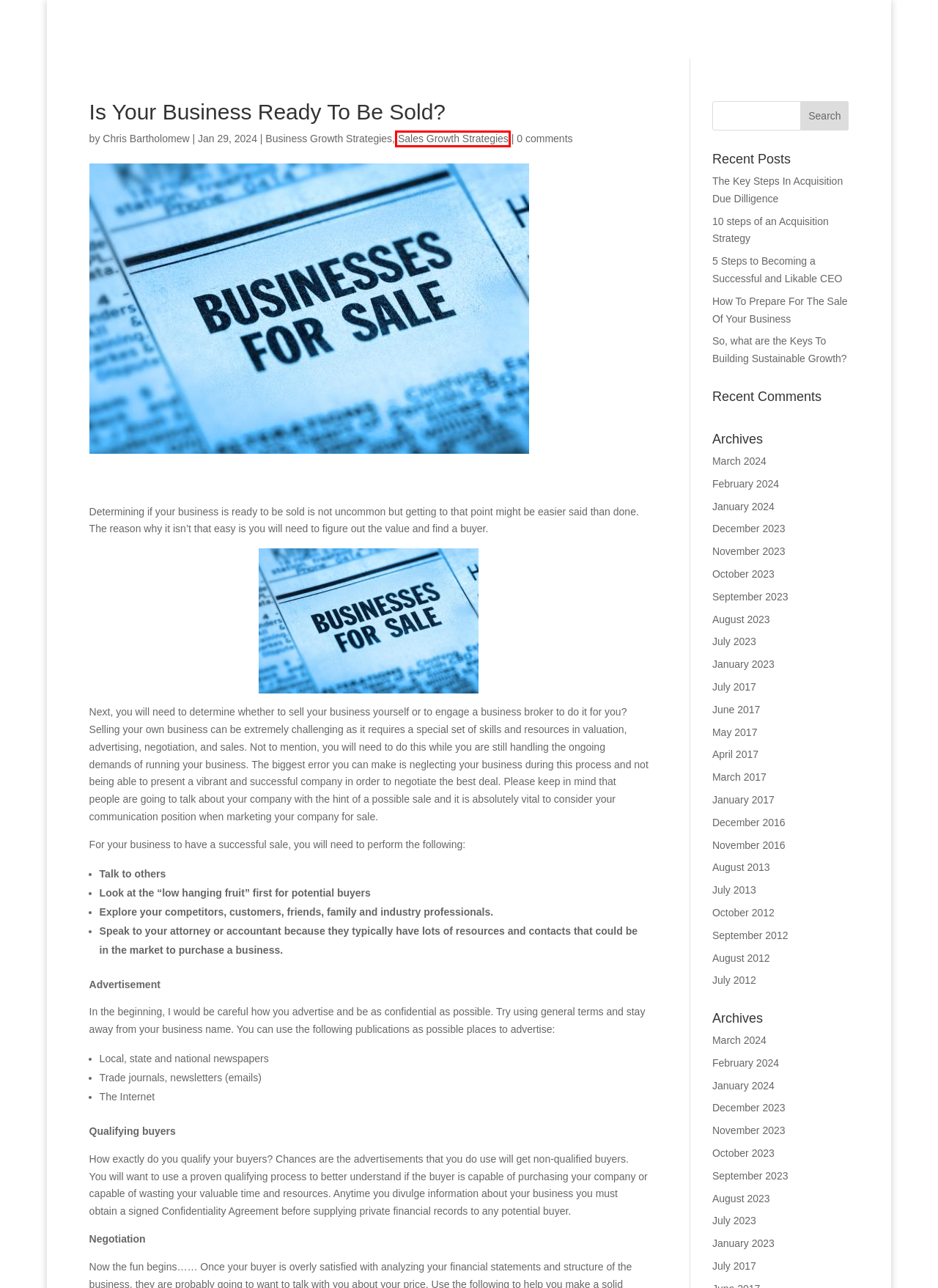Consider the screenshot of a webpage with a red bounding box around an element. Select the webpage description that best corresponds to the new page after clicking the element inside the red bounding box. Here are the candidates:
A. How To Prepare For The Sale Of Your Business | Revenue Consultant - 4X Inc.
B. 10 steps of an Acquisition Strategy | Revenue Consultant - 4X Inc.
C. Business Growth Strategies | Revenue Consultant - 4X Inc.
D. Archives | Revenue Consultant - 4X Inc.
E. 5 Steps to Becoming a Successful and Likable CEO | Revenue Consultant - 4X Inc.
F. Sales Growth Strategies | Revenue Consultant - 4X Inc.
G. So, what are the Keys To Building Sustainable Growth? | Revenue Consultant - 4X Inc.
H. The Key Steps In Acquisition Due Dilligence | Revenue Consultant - 4X Inc.

F